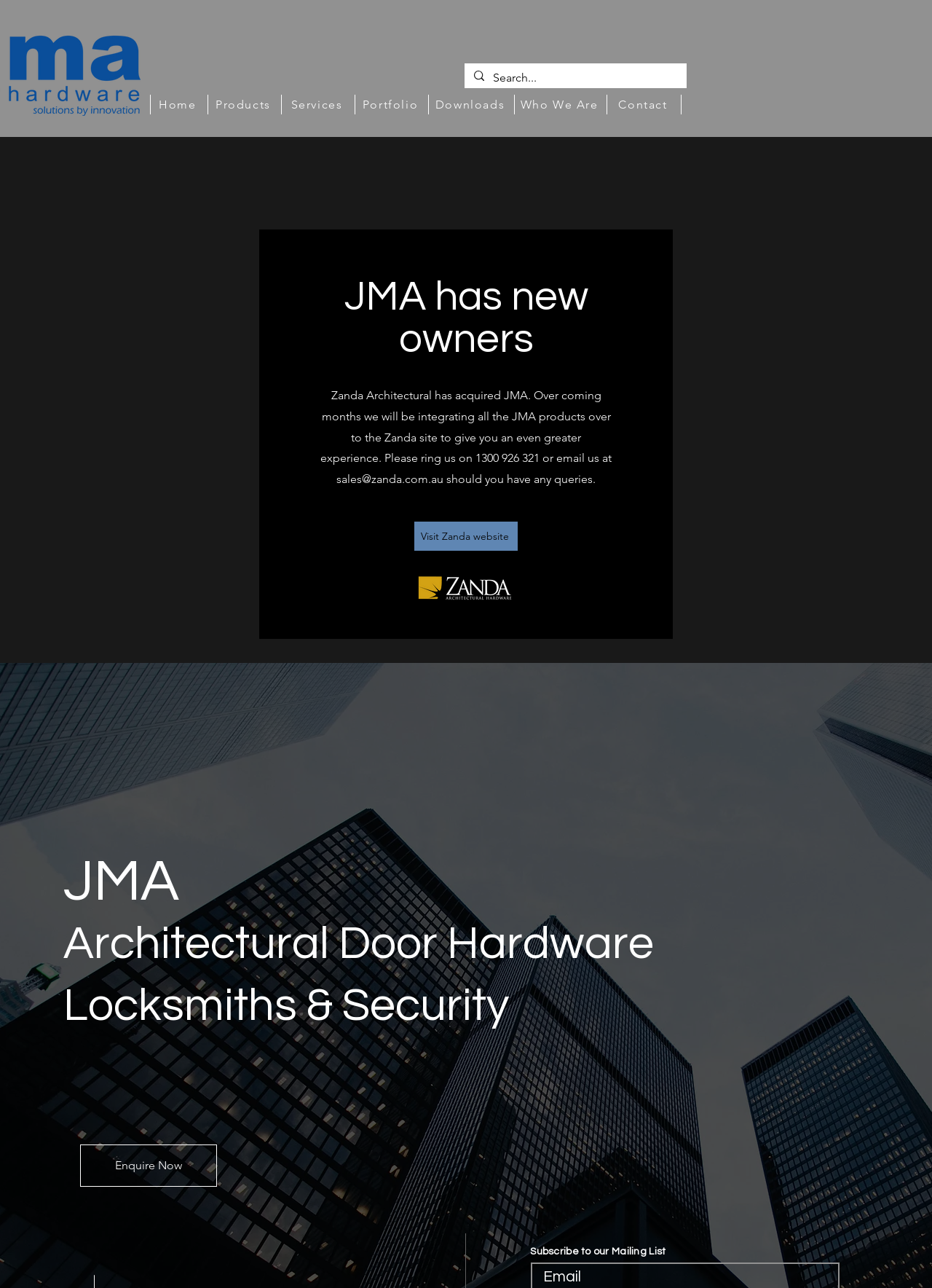Please provide a brief answer to the question using only one word or phrase: 
What is the company that acquired JMA?

Zanda Architectural